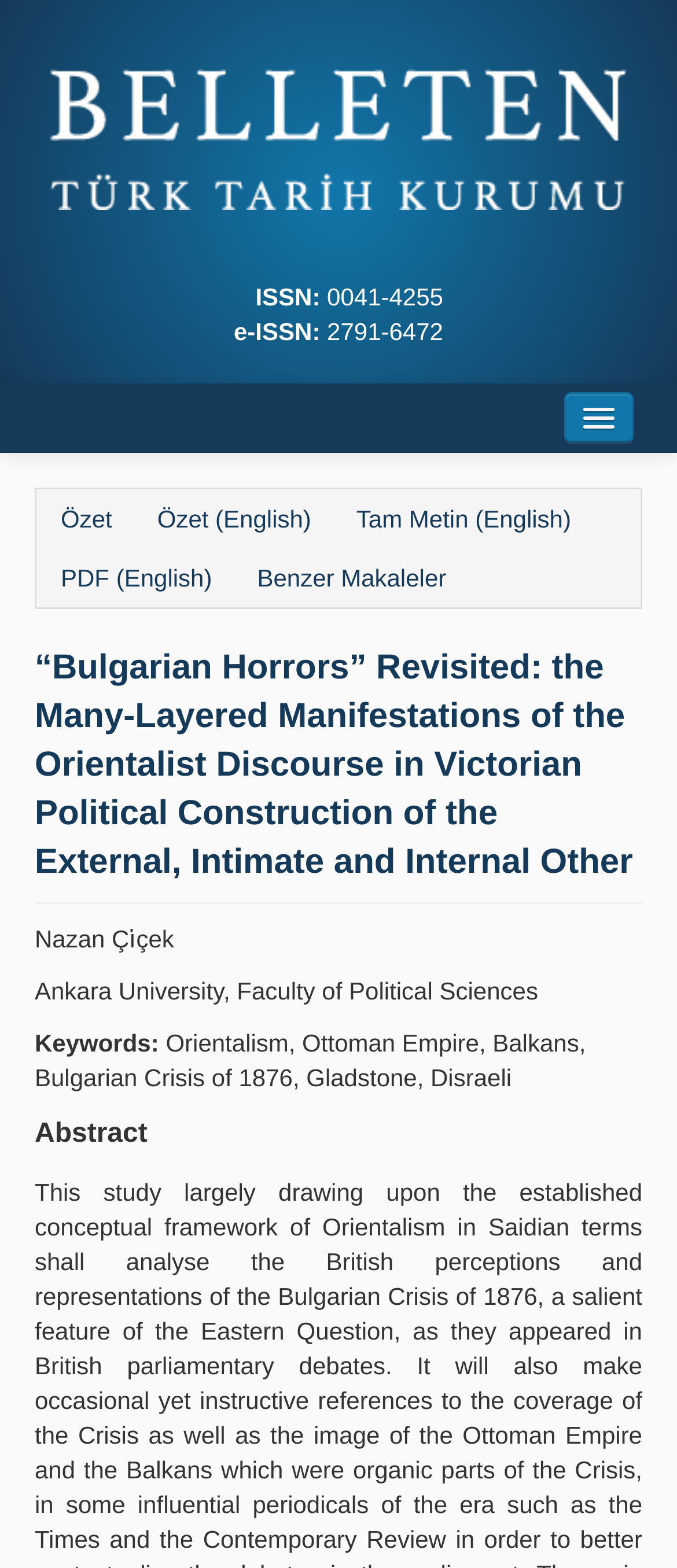What is the faculty of the author?
Based on the screenshot, provide a one-word or short-phrase response.

Faculty of Political Sciences